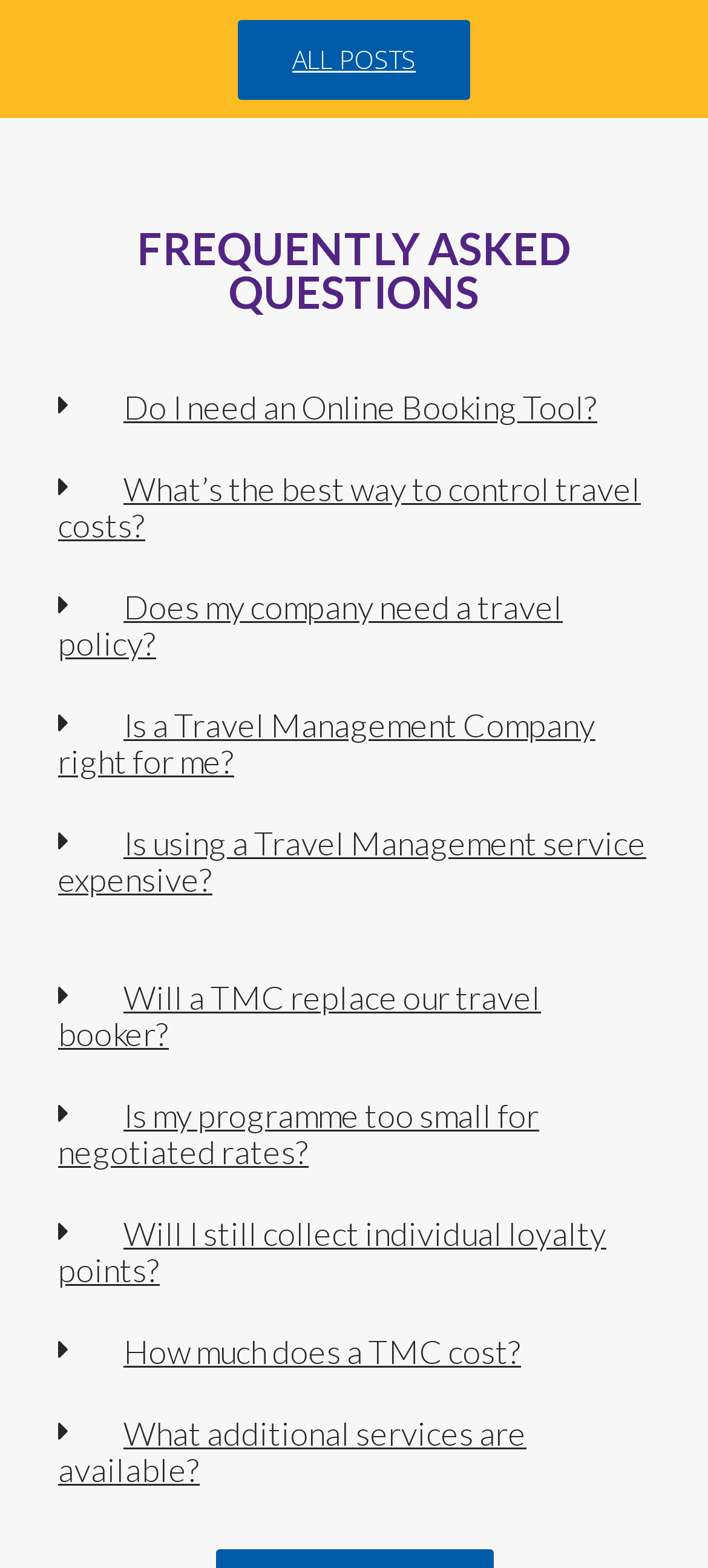Are the FAQs expandable?
Based on the image, provide a one-word or brief-phrase response.

Yes